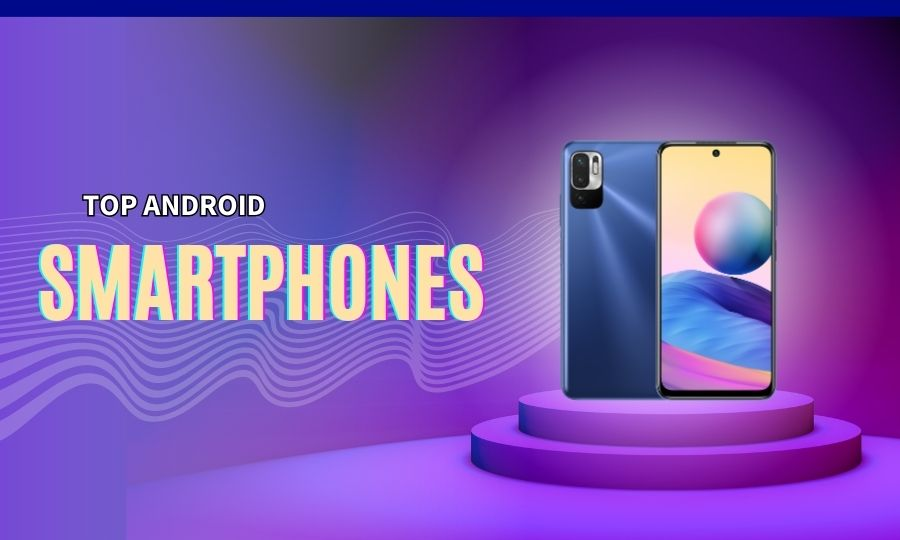Generate a detailed caption for the image.

The image features a visually striking depiction of top Android smartphones, set against a vibrant and dynamic purple gradient background. Centered prominently, the image showcases a sleek smartphone, highlighting both its design and display capabilities. Above the device, bold and colorful text reads "TOP ANDROID SMARTPHONES," emphasizing the theme of innovation and versatility in the Android market. The smartphone's design, coupled with the energetic visual elements, conveys a sense of modernity and advanced technology, appealing to customization enthusiasts and tech-savvy consumers alike. This depiction aligns with the growing range of Android devices available, known for their budget-friendly options and customizable interfaces.